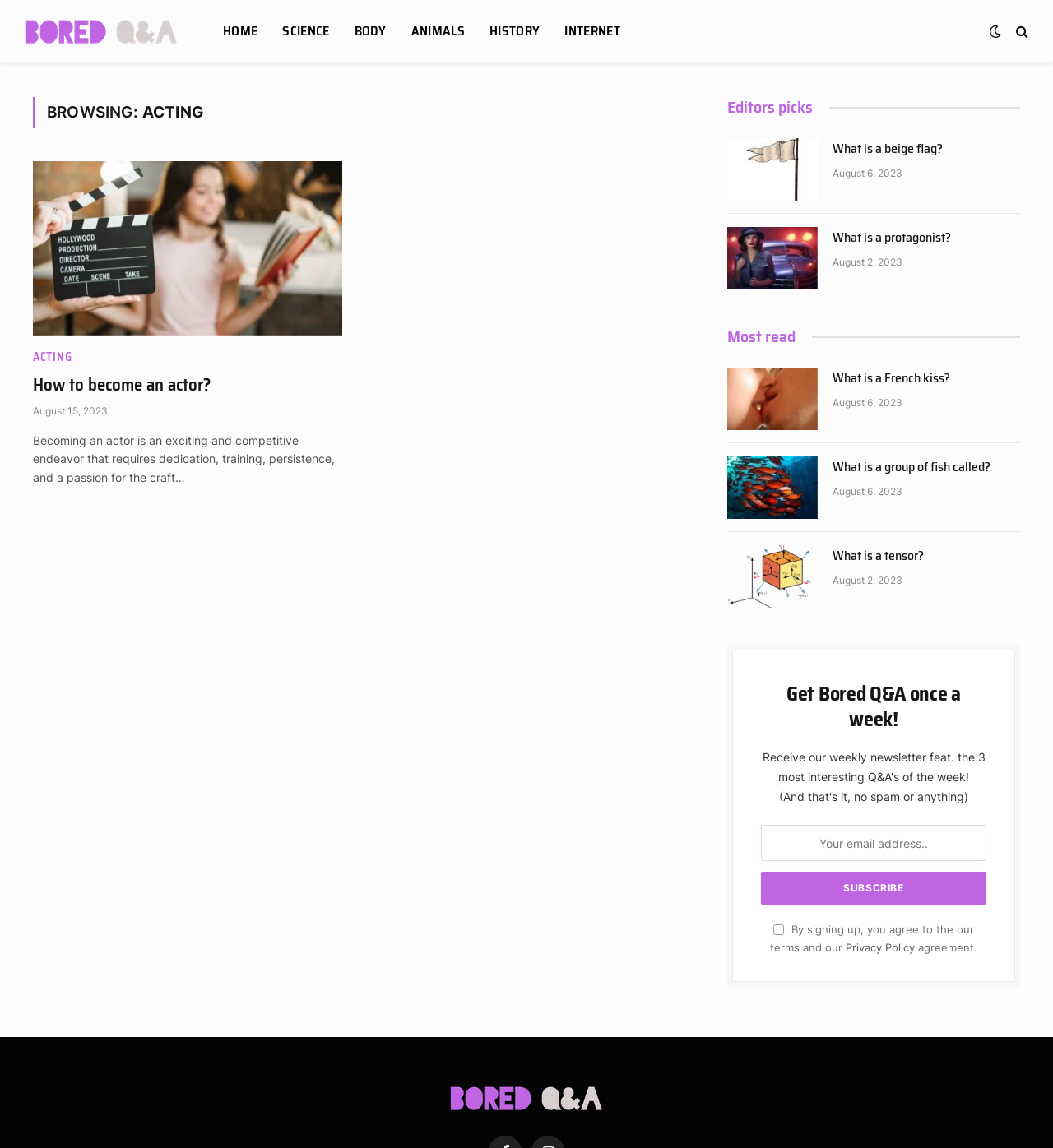Give a concise answer of one word or phrase to the question: 
What is the purpose of the textbox?

Enter email address